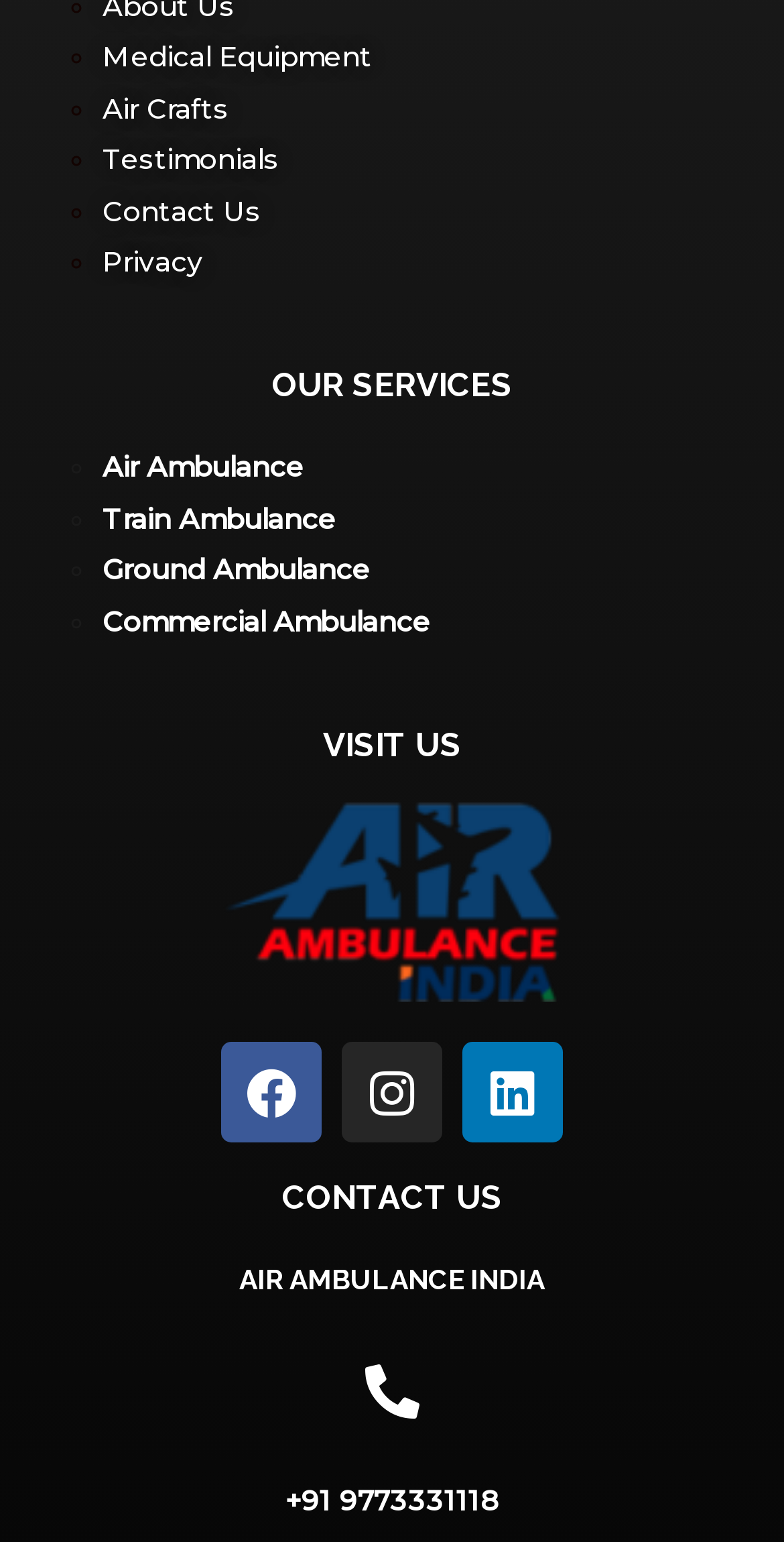Determine the bounding box coordinates of the region I should click to achieve the following instruction: "Visit Facebook page". Ensure the bounding box coordinates are four float numbers between 0 and 1, i.e., [left, top, right, bottom].

[0.282, 0.676, 0.41, 0.742]